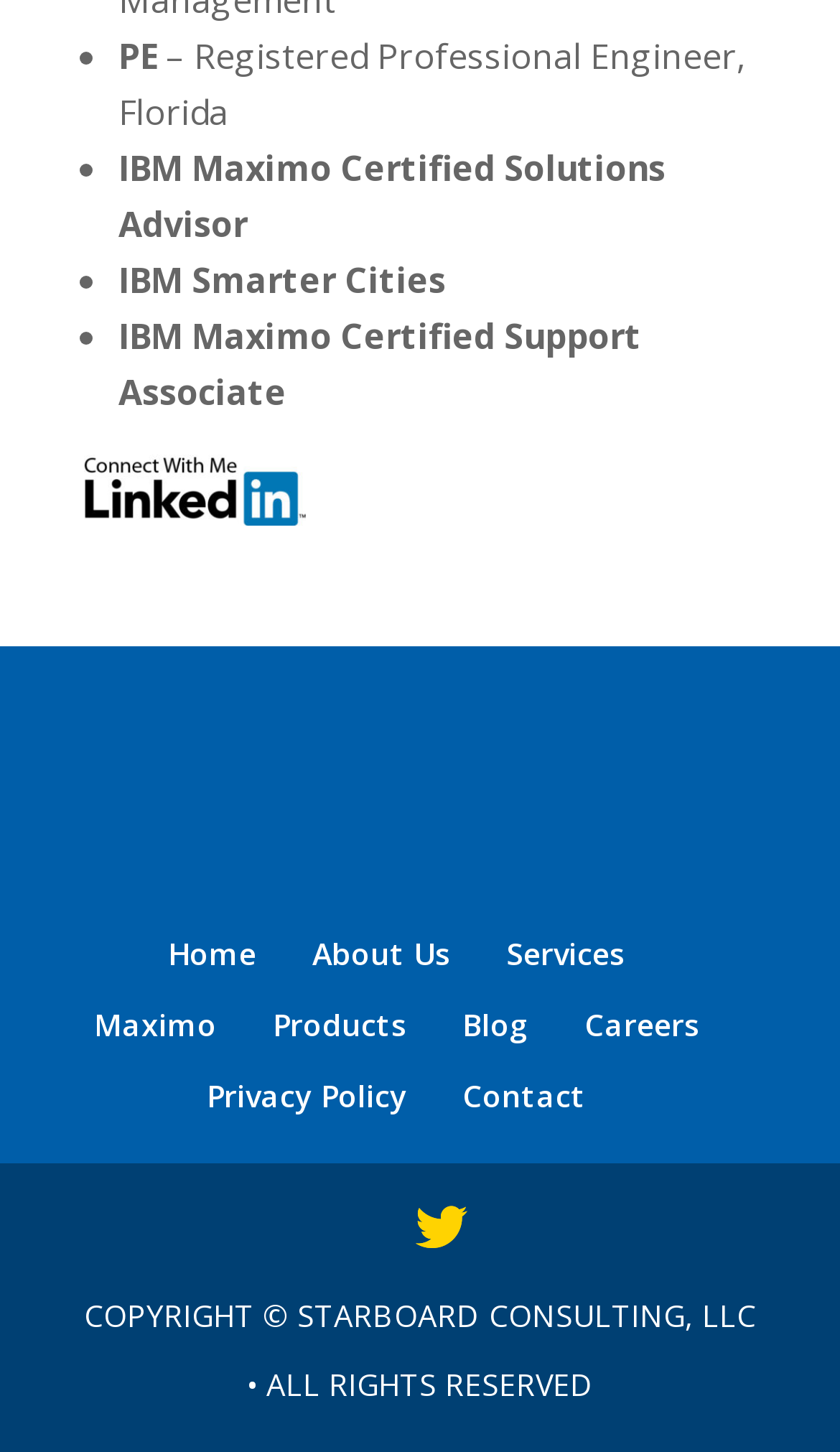Could you find the bounding box coordinates of the clickable area to complete this instruction: "Click Home"?

[0.2, 0.642, 0.305, 0.67]